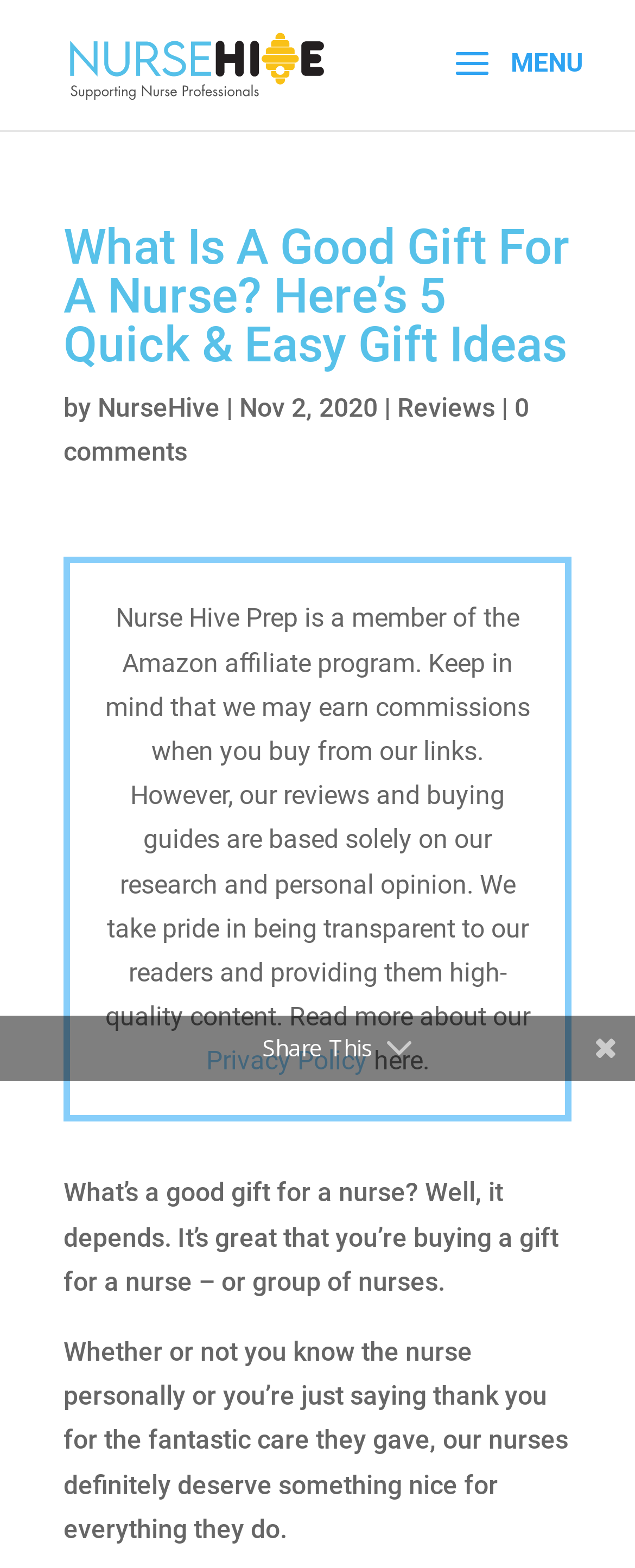Please find the main title text of this webpage.

What Is A Good Gift For A Nurse? Here’s 5 Quick & Easy Gift Ideas